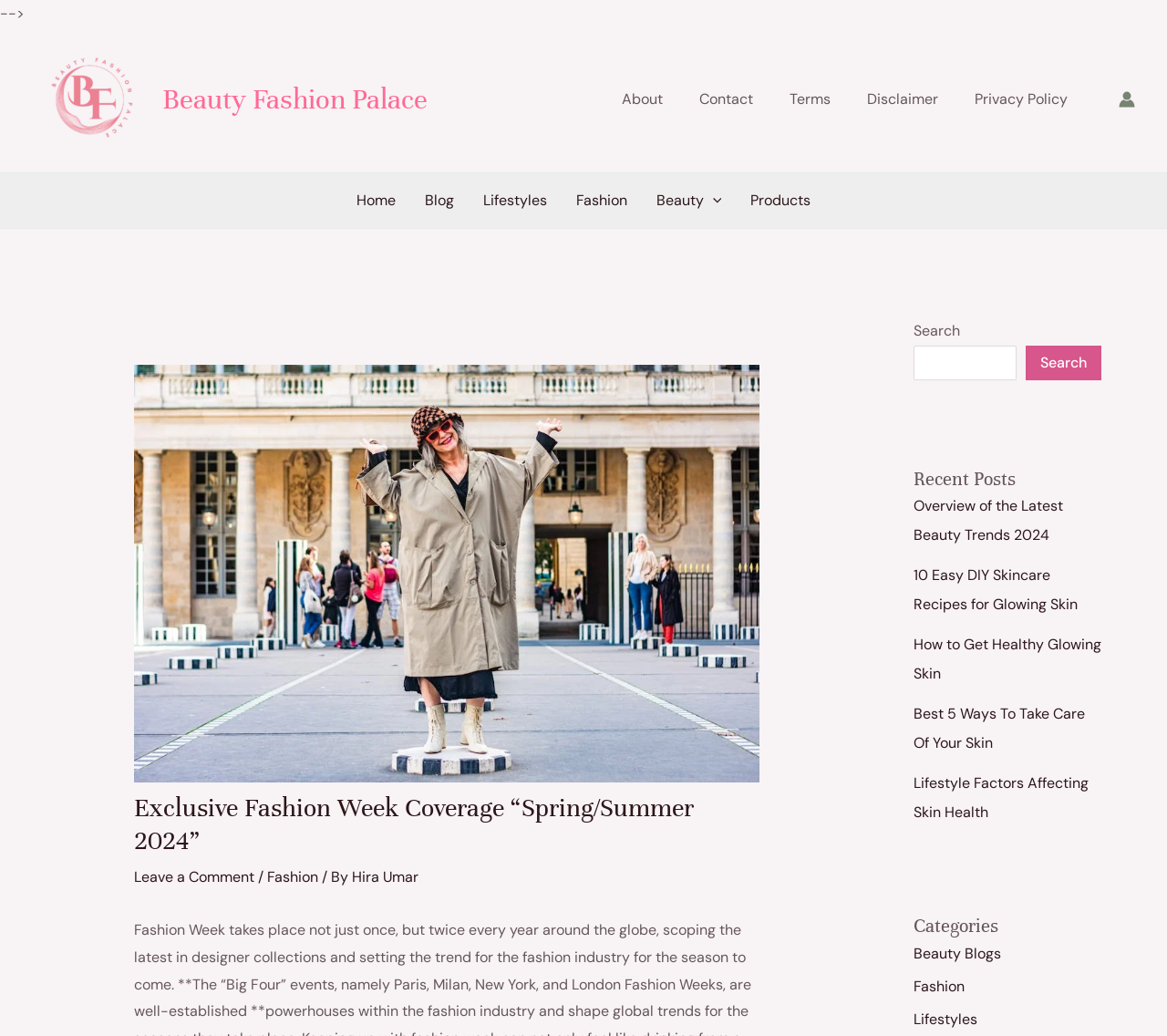What is the category of the blog post 'Overview of the Latest Beauty Trends 2024'?
Using the information from the image, provide a comprehensive answer to the question.

The answer can be found in the 'Categories' section of the webpage, where the blog post 'Overview of the Latest Beauty Trends 2024' is listed under the 'Beauty' category.